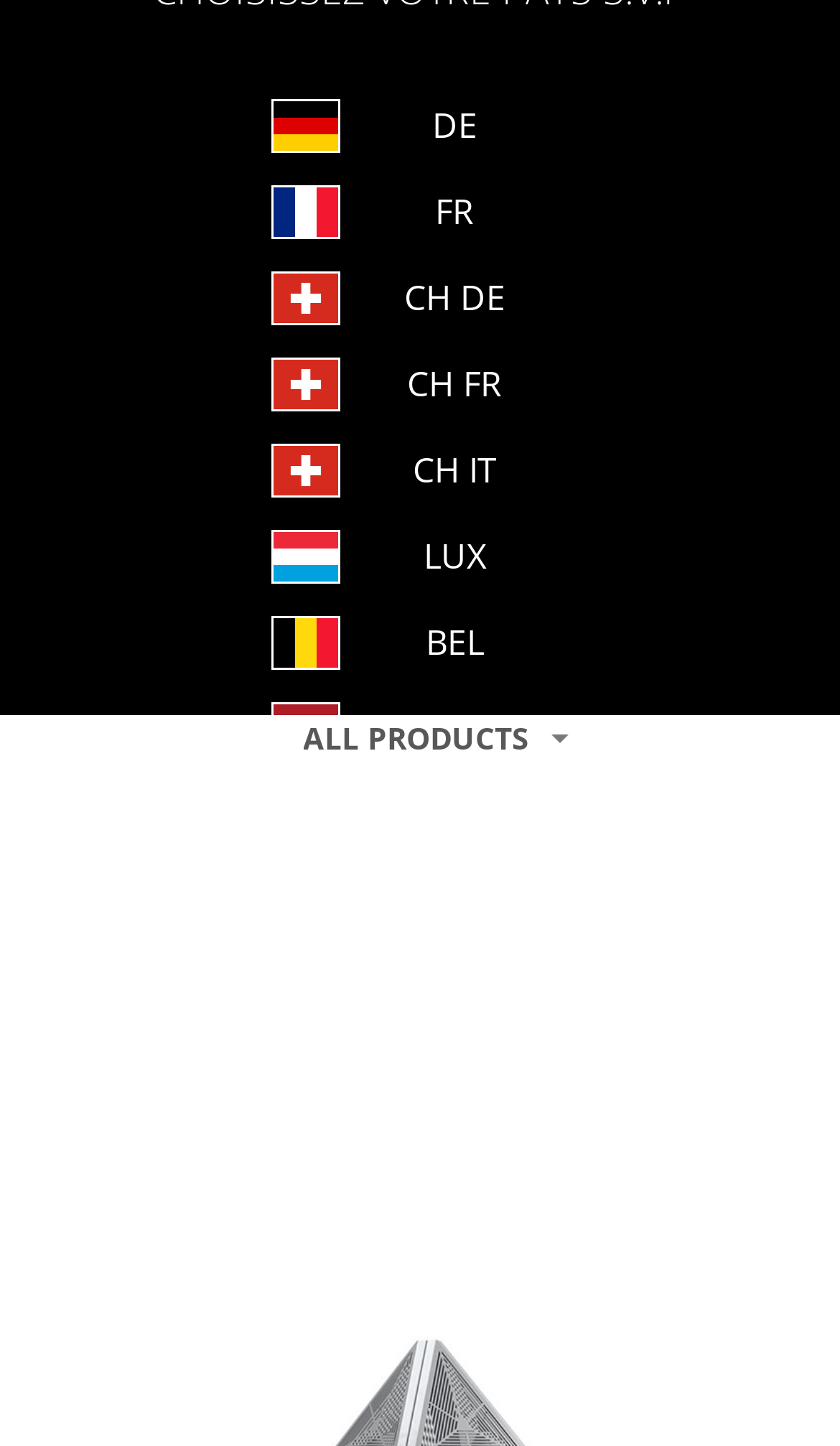Please find the bounding box coordinates (top-left x, top-left y, bottom-right x, bottom-right y) in the screenshot for the UI element described as follows: Privacy Statement

[0.308, 0.047, 0.923, 0.077]